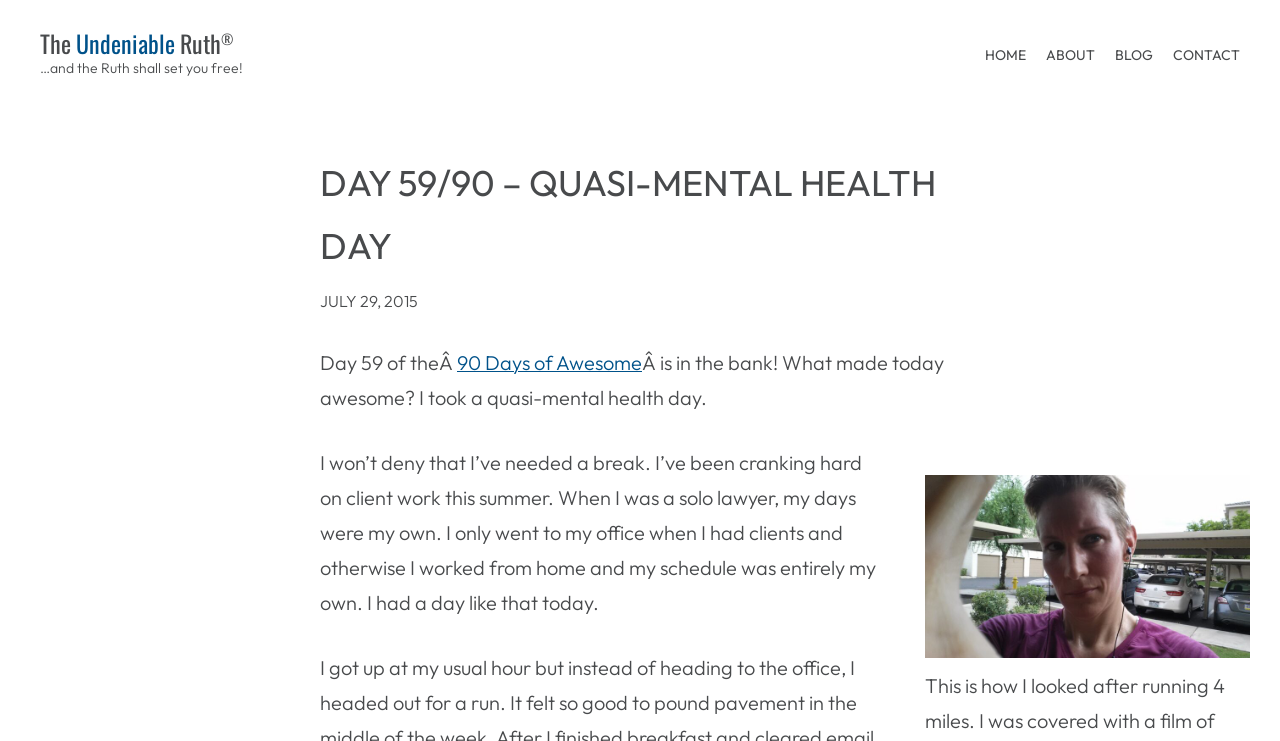Please identify the webpage's heading and generate its text content.

DAY 59/90 – QUASI-MENTAL HEALTH DAY